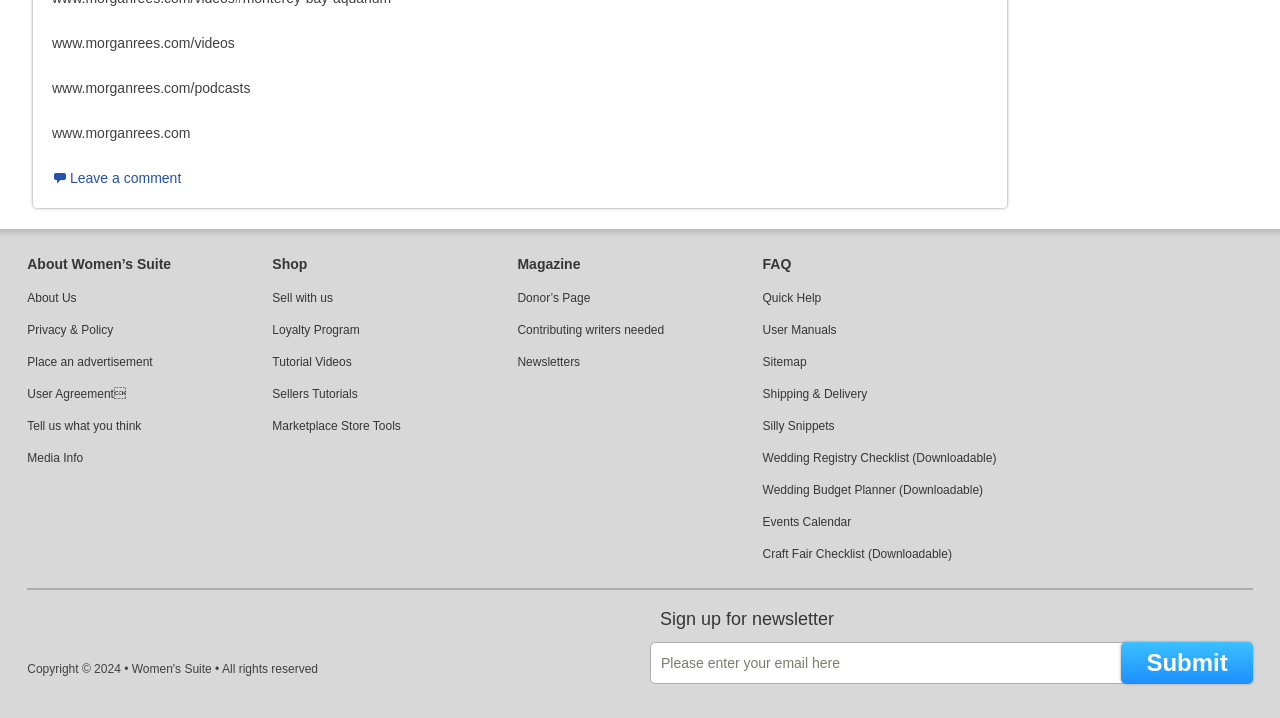Please determine the bounding box coordinates for the UI element described here. Use the format (top-left x, top-left y, bottom-right x, bottom-right y) with values bounded between 0 and 1: Tell us what you think

[0.021, 0.572, 0.11, 0.616]